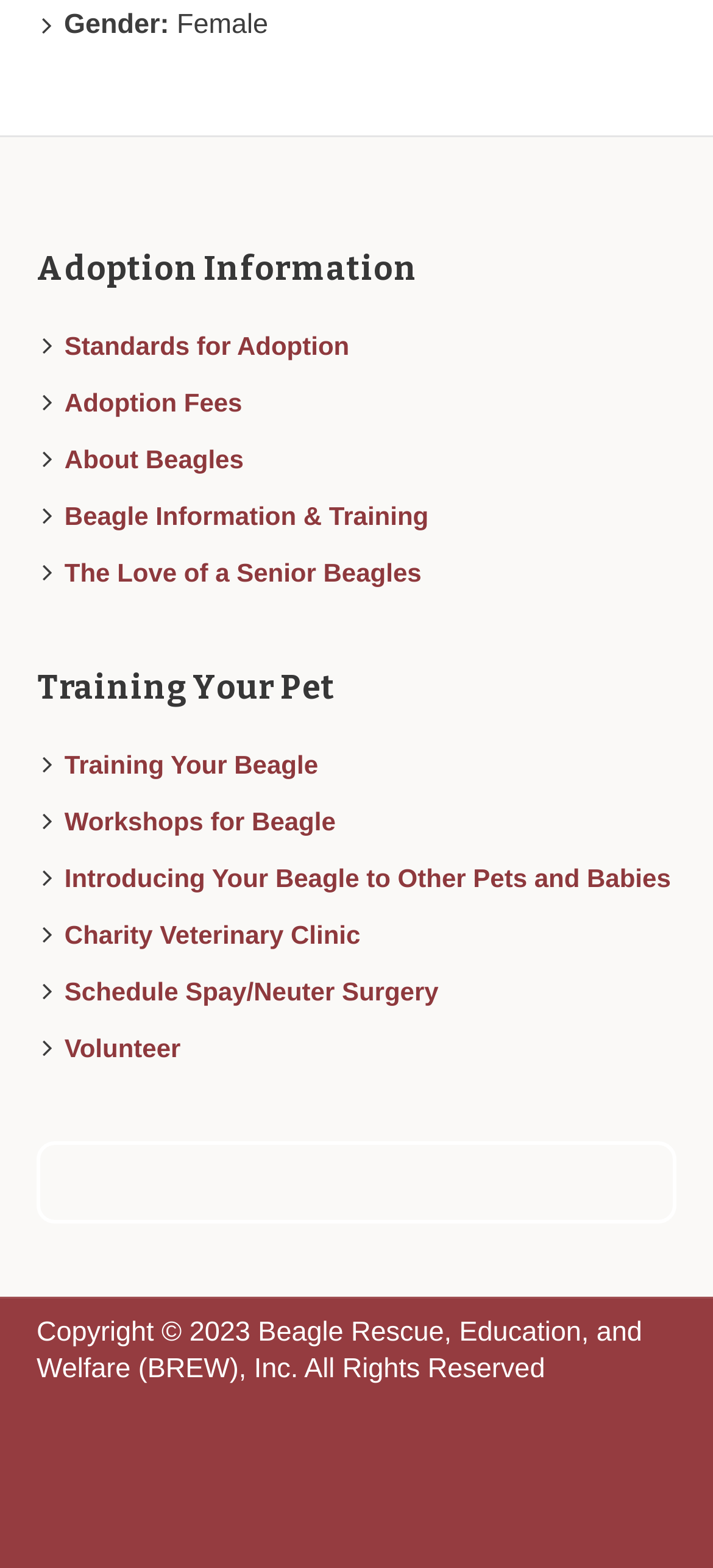Please identify the bounding box coordinates of where to click in order to follow the instruction: "Click on 'Volunteer'".

[0.09, 0.659, 0.253, 0.678]